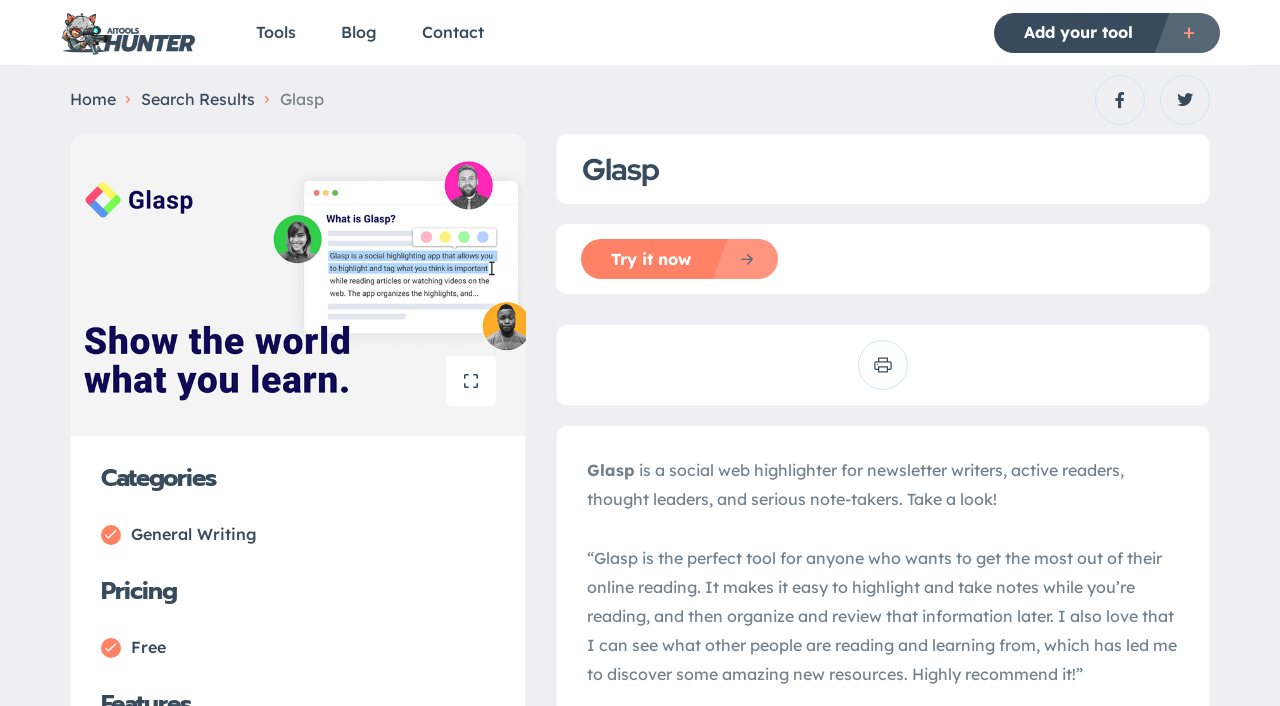Please locate the bounding box coordinates of the region I need to click to follow this instruction: "Go to top".

None